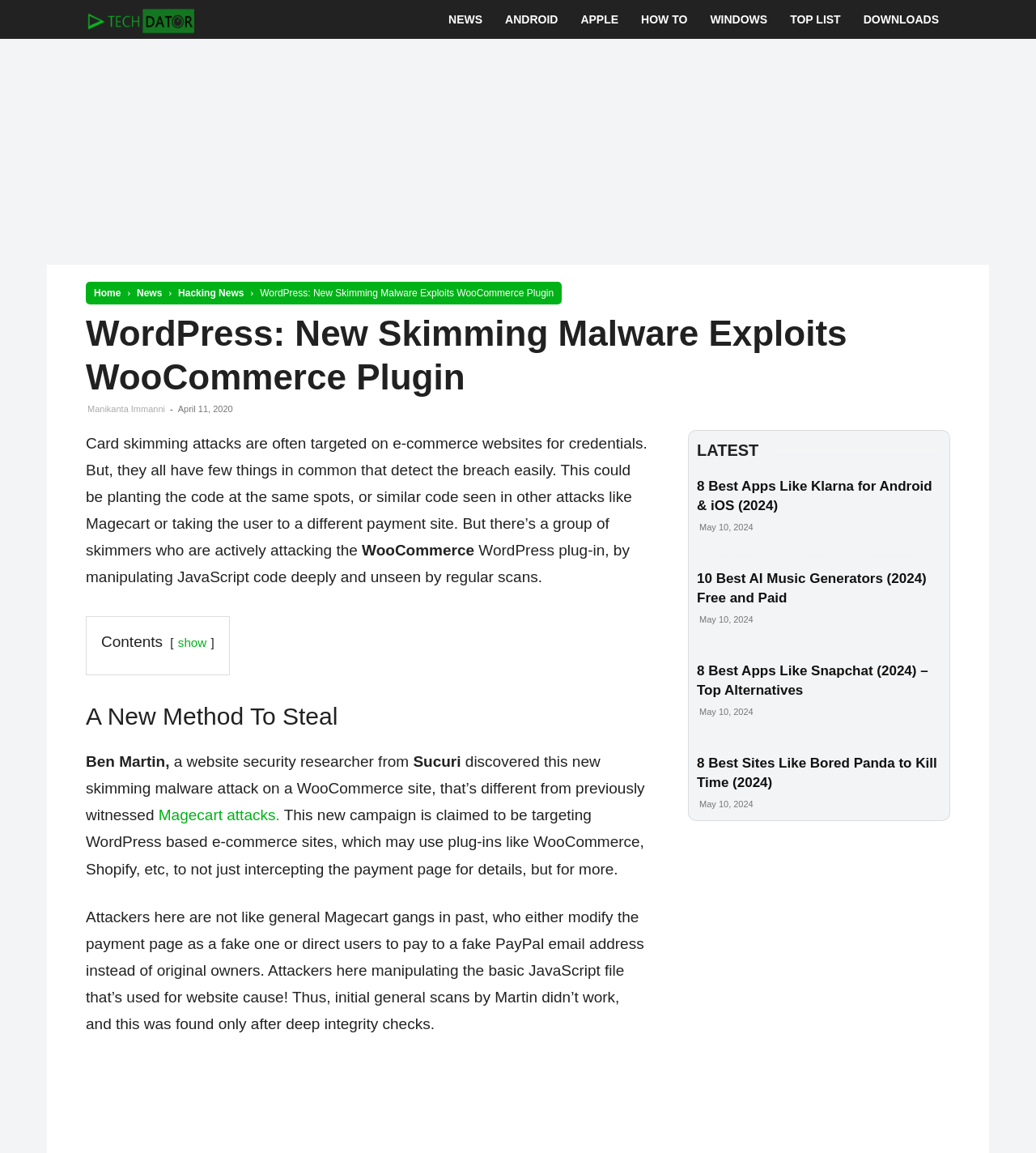Specify the bounding box coordinates of the area to click in order to follow the given instruction: "Click on NEWS."

[0.422, 0.0, 0.477, 0.034]